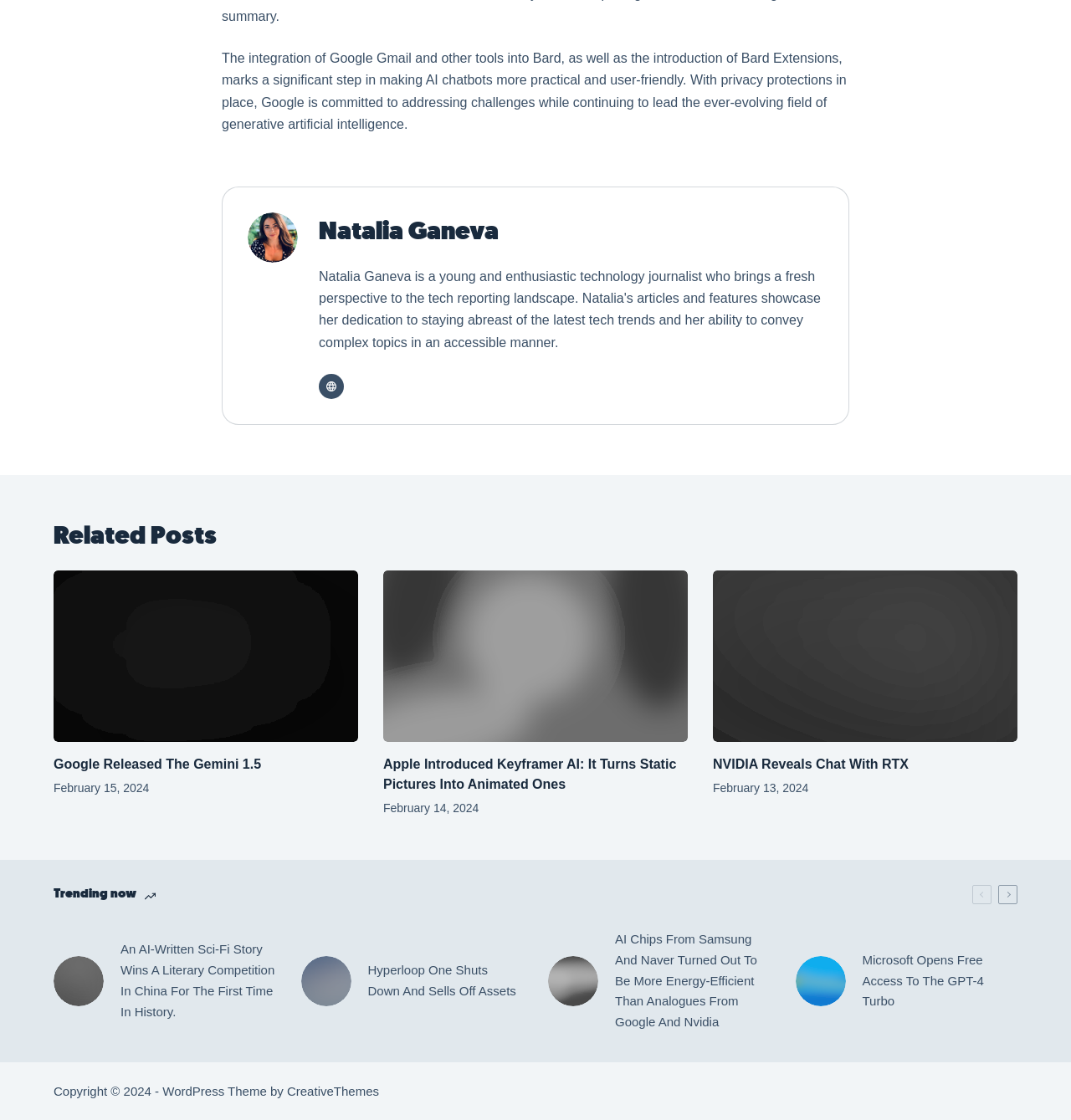Can you provide the bounding box coordinates for the element that should be clicked to implement the instruction: "View the article about Apple Introduced Keyframer AI"?

[0.358, 0.509, 0.642, 0.662]